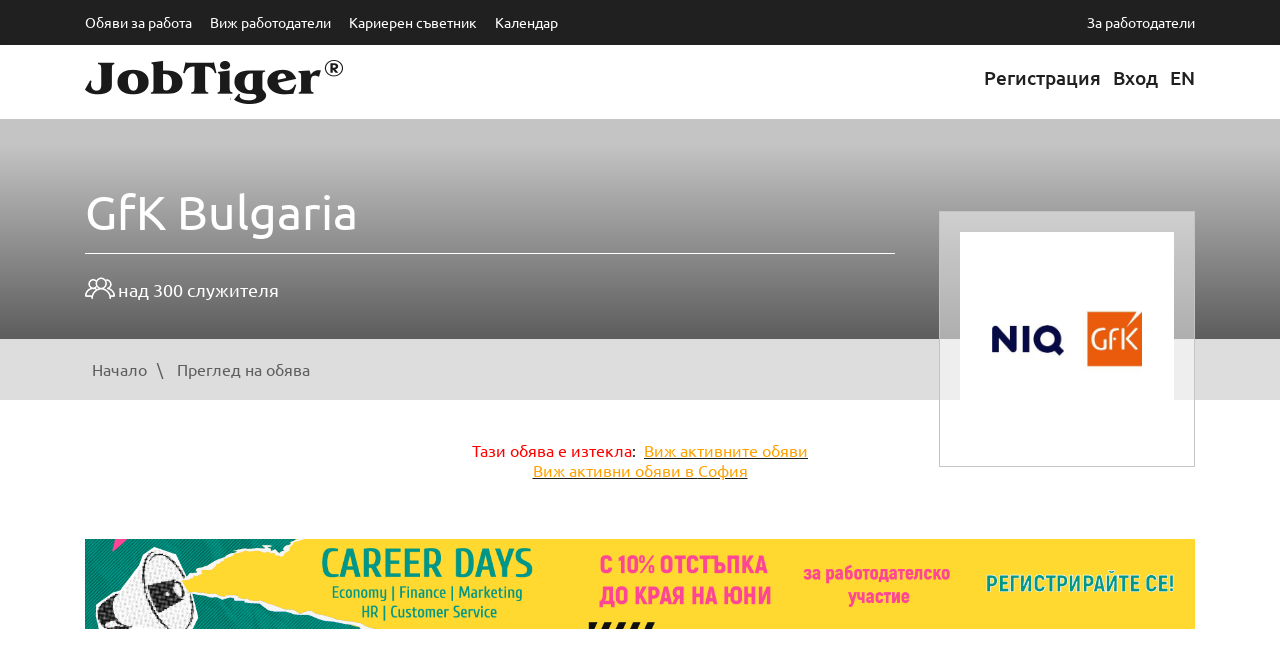Indicate the bounding box coordinates of the clickable region to achieve the following instruction: "Go to employer page."

[0.164, 0.02, 0.259, 0.047]